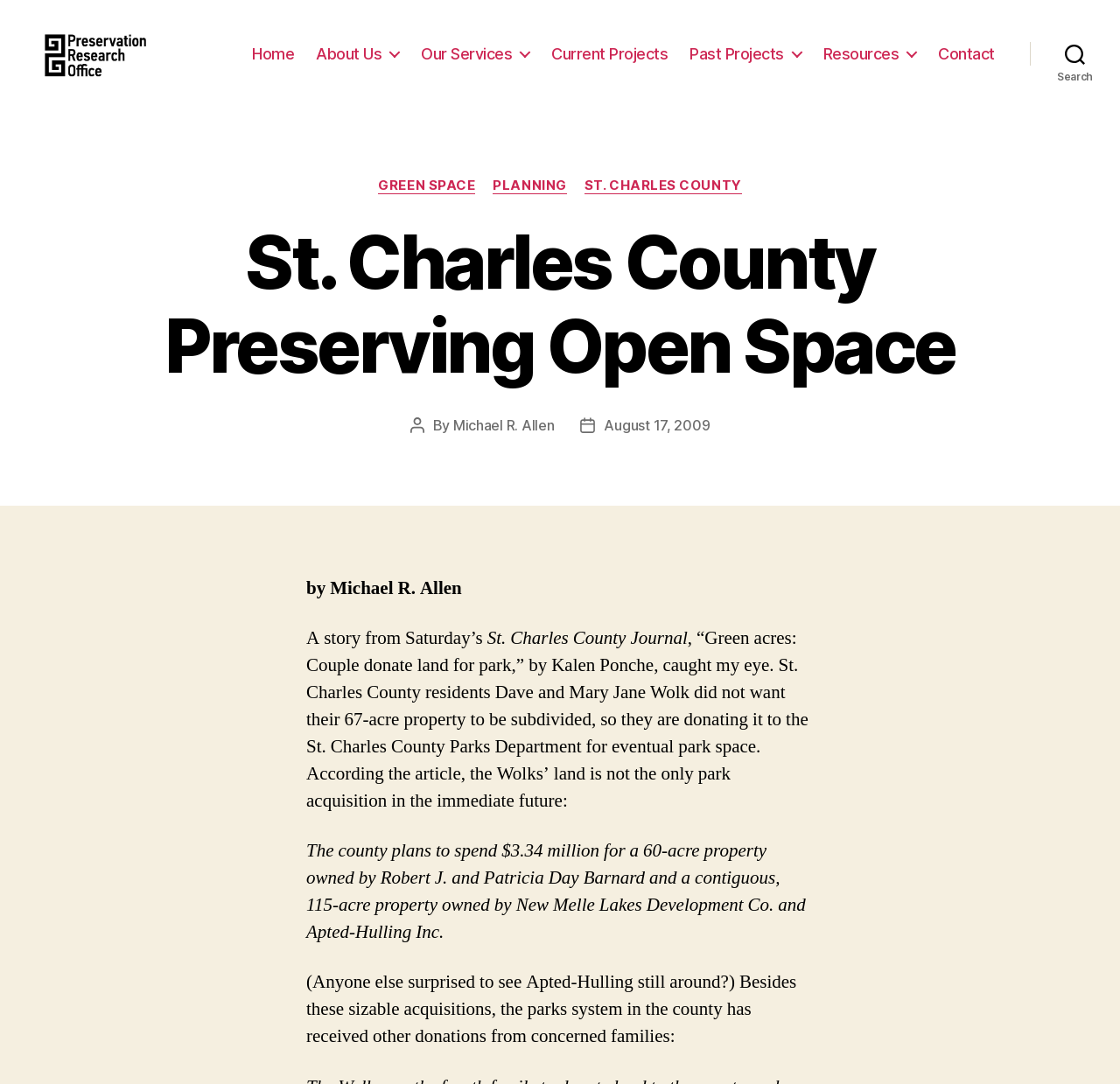Give the bounding box coordinates for this UI element: "Sponsors". The coordinates should be four float numbers between 0 and 1, arranged as [left, top, right, bottom].

None